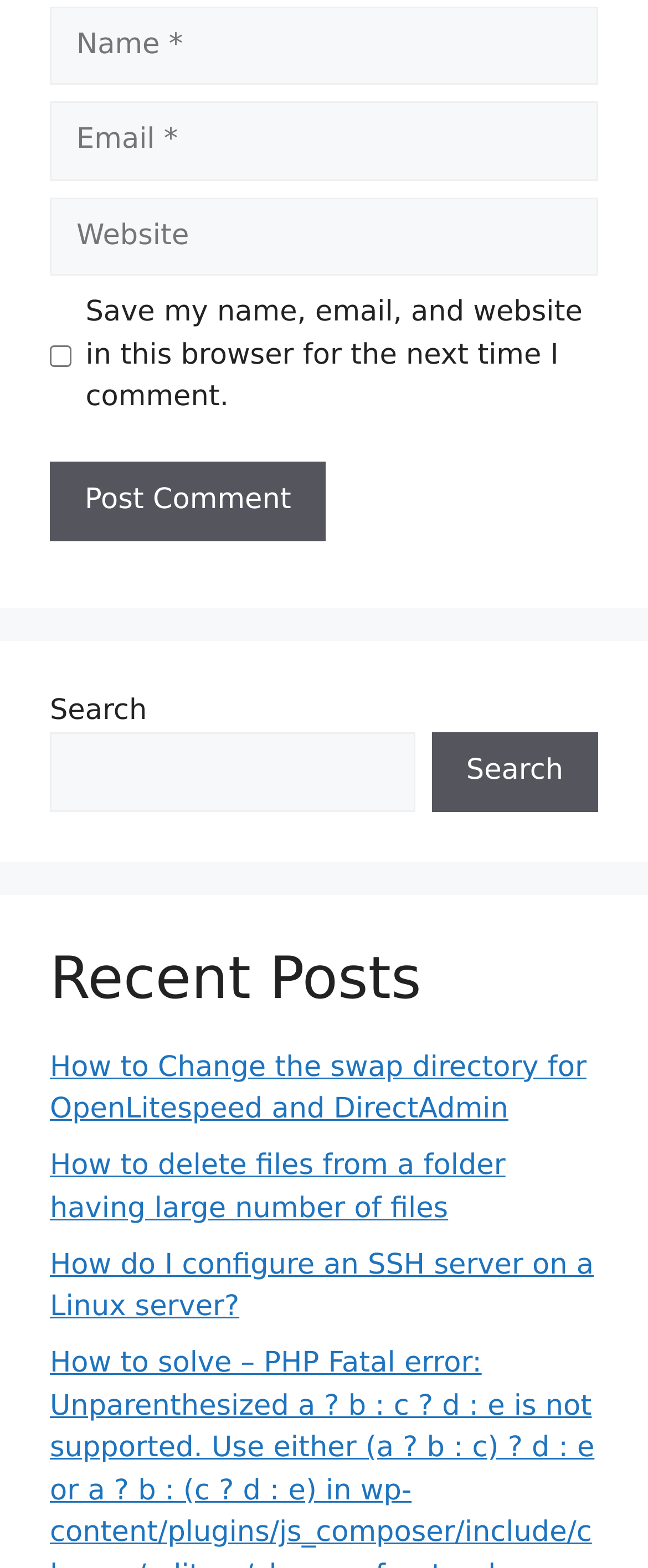What is the category of the links below 'Recent Posts'?
Based on the image, provide your answer in one word or phrase.

Blog posts